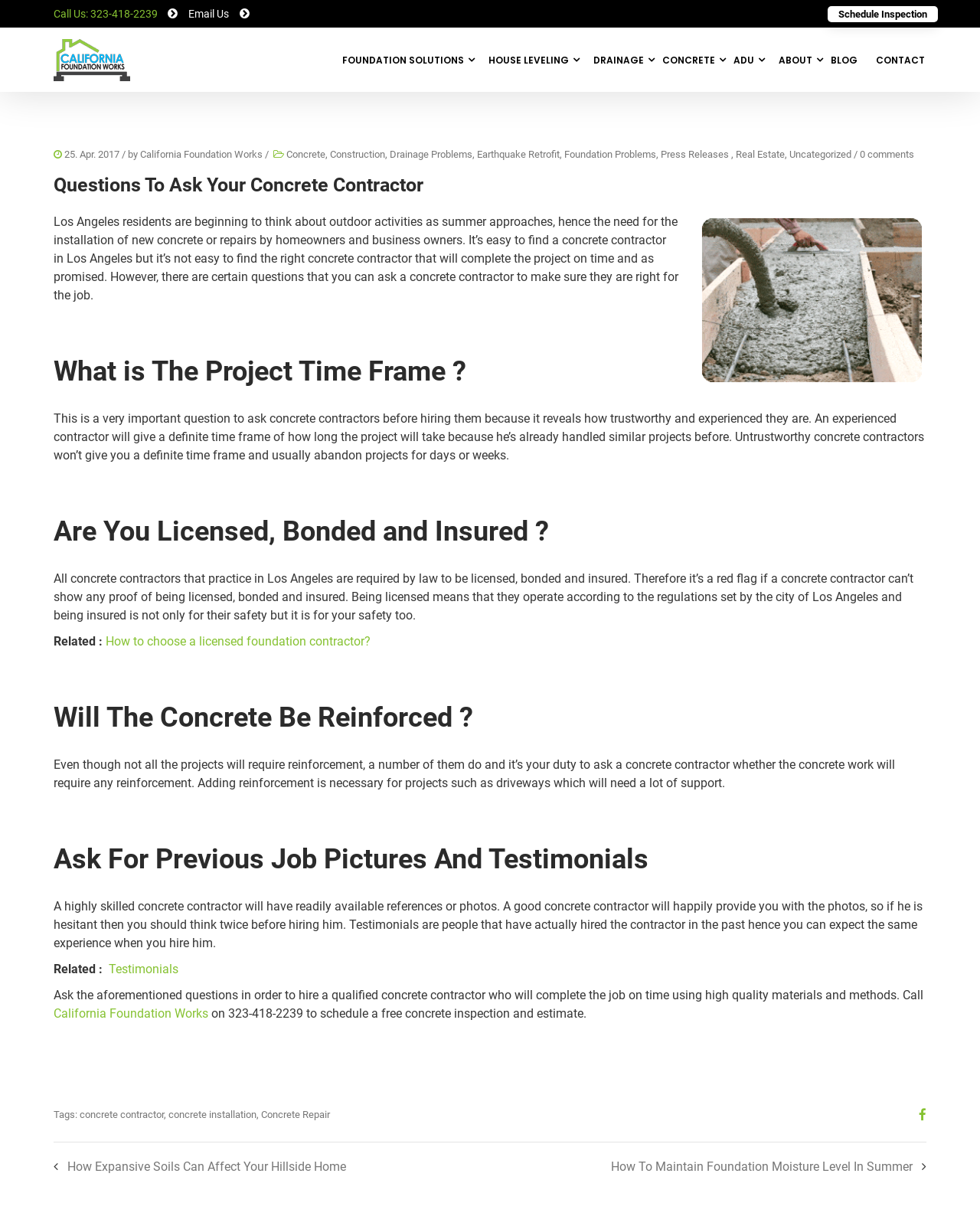How many headings are there in the article? From the image, respond with a single word or brief phrase.

5